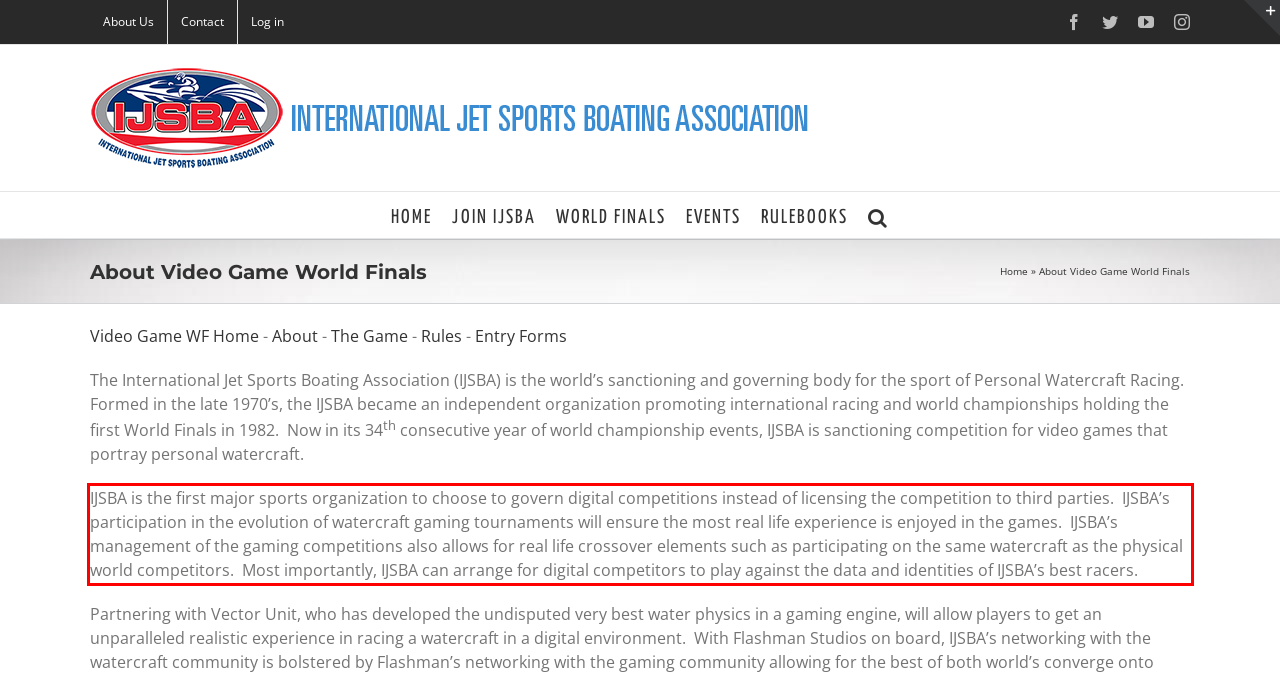Please examine the webpage screenshot and extract the text within the red bounding box using OCR.

IJSBA is the first major sports organization to choose to govern digital competitions instead of licensing the competition to third parties. IJSBA’s participation in the evolution of watercraft gaming tournaments will ensure the most real life experience is enjoyed in the games. IJSBA’s management of the gaming competitions also allows for real life crossover elements such as participating on the same watercraft as the physical world competitors. Most importantly, IJSBA can arrange for digital competitors to play against the data and identities of IJSBA’s best racers.